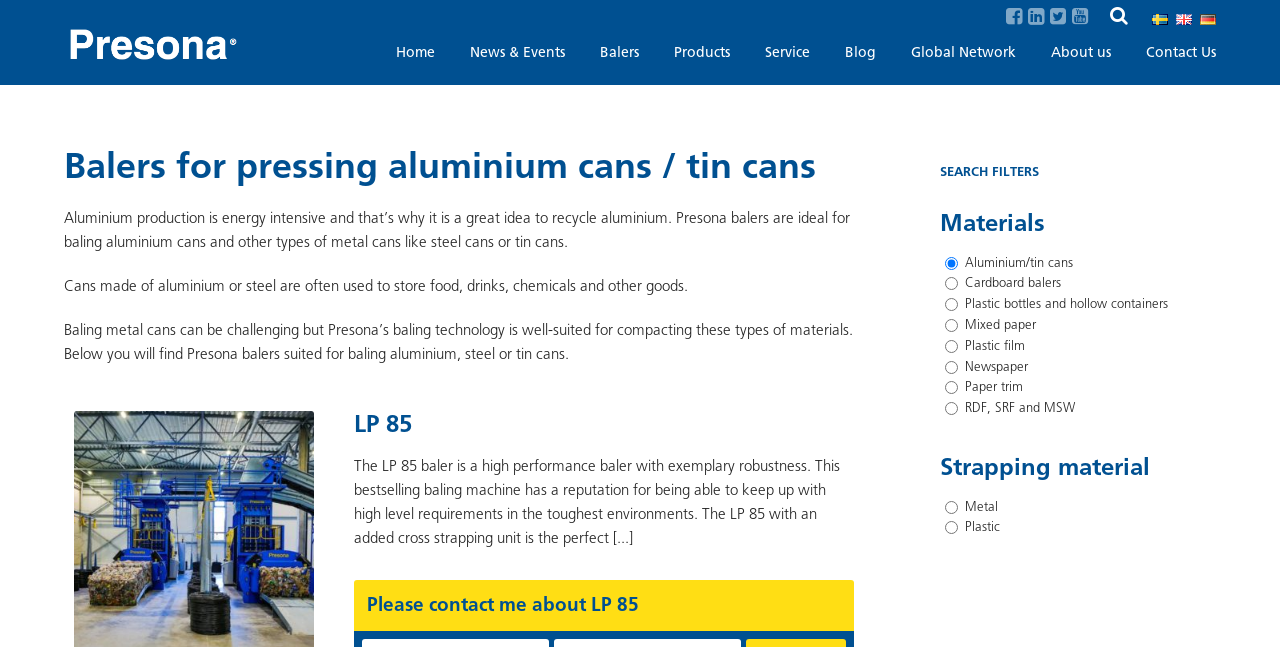Please pinpoint the bounding box coordinates for the region I should click to adhere to this instruction: "Filter by Aluminium/tin cans".

[0.739, 0.396, 0.749, 0.417]